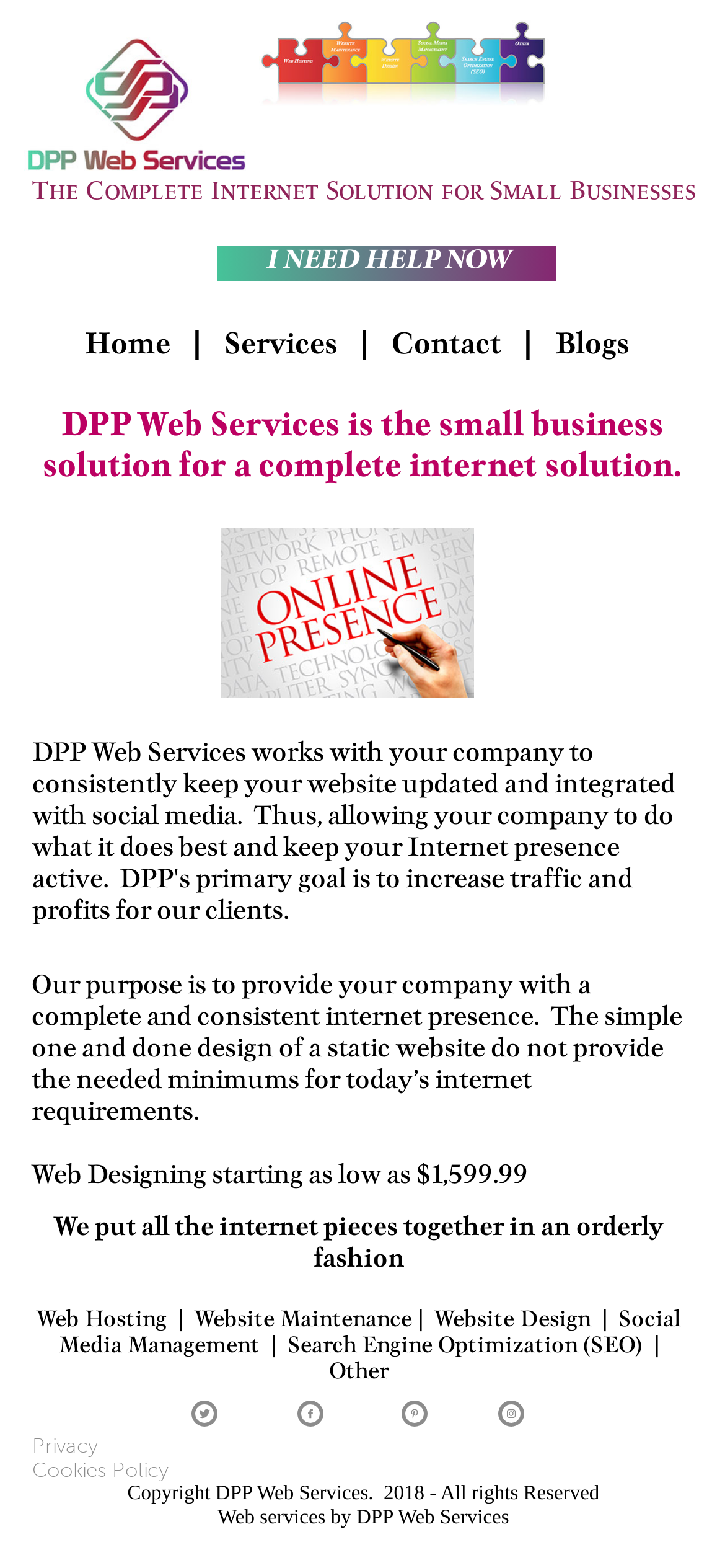Please locate the bounding box coordinates of the region I need to click to follow this instruction: "Click on 'I NEED HELP NOW'".

[0.306, 0.157, 0.762, 0.18]